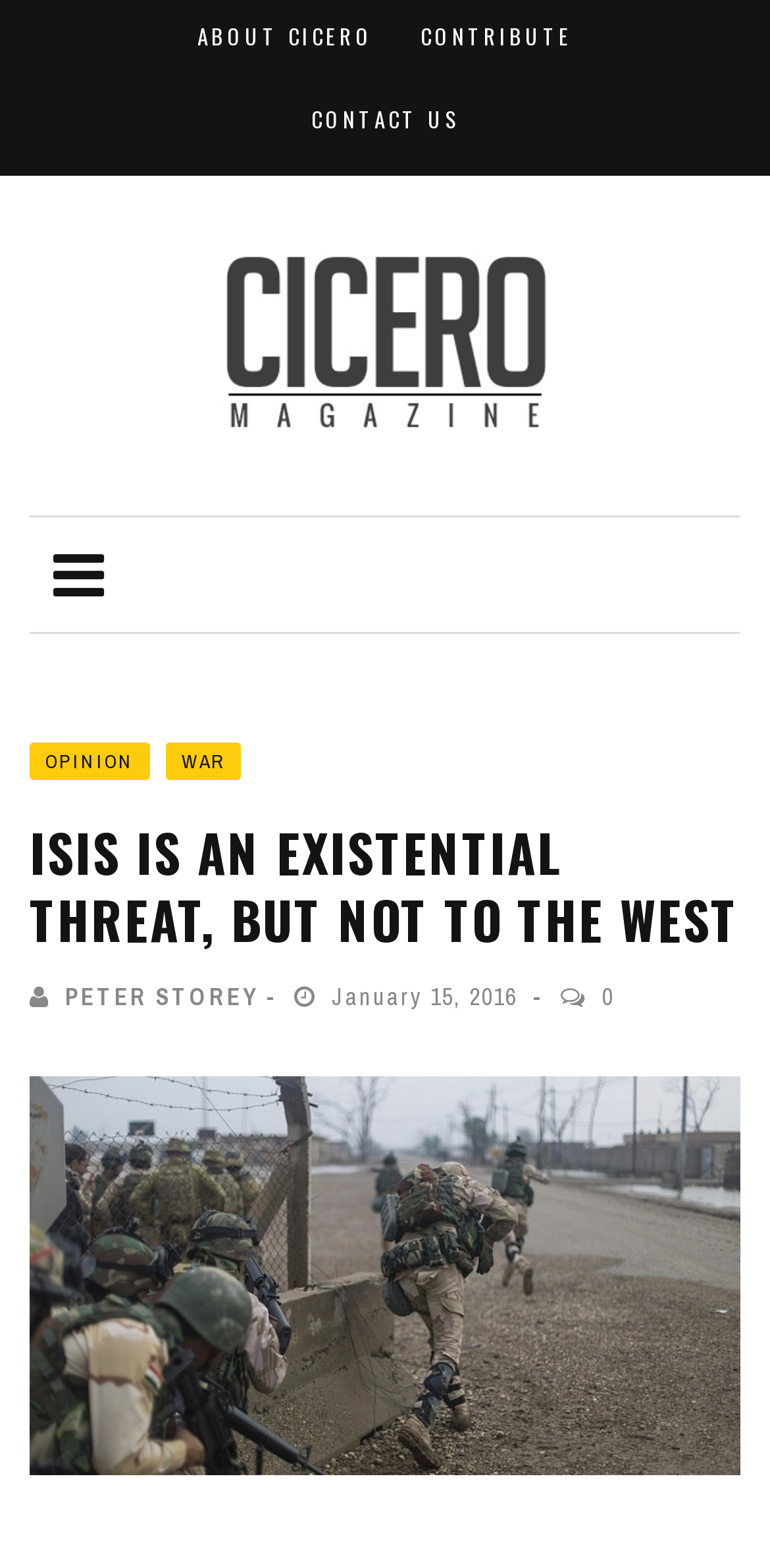Using the description: "opinion", identify the bounding box of the corresponding UI element in the screenshot.

[0.038, 0.474, 0.195, 0.497]